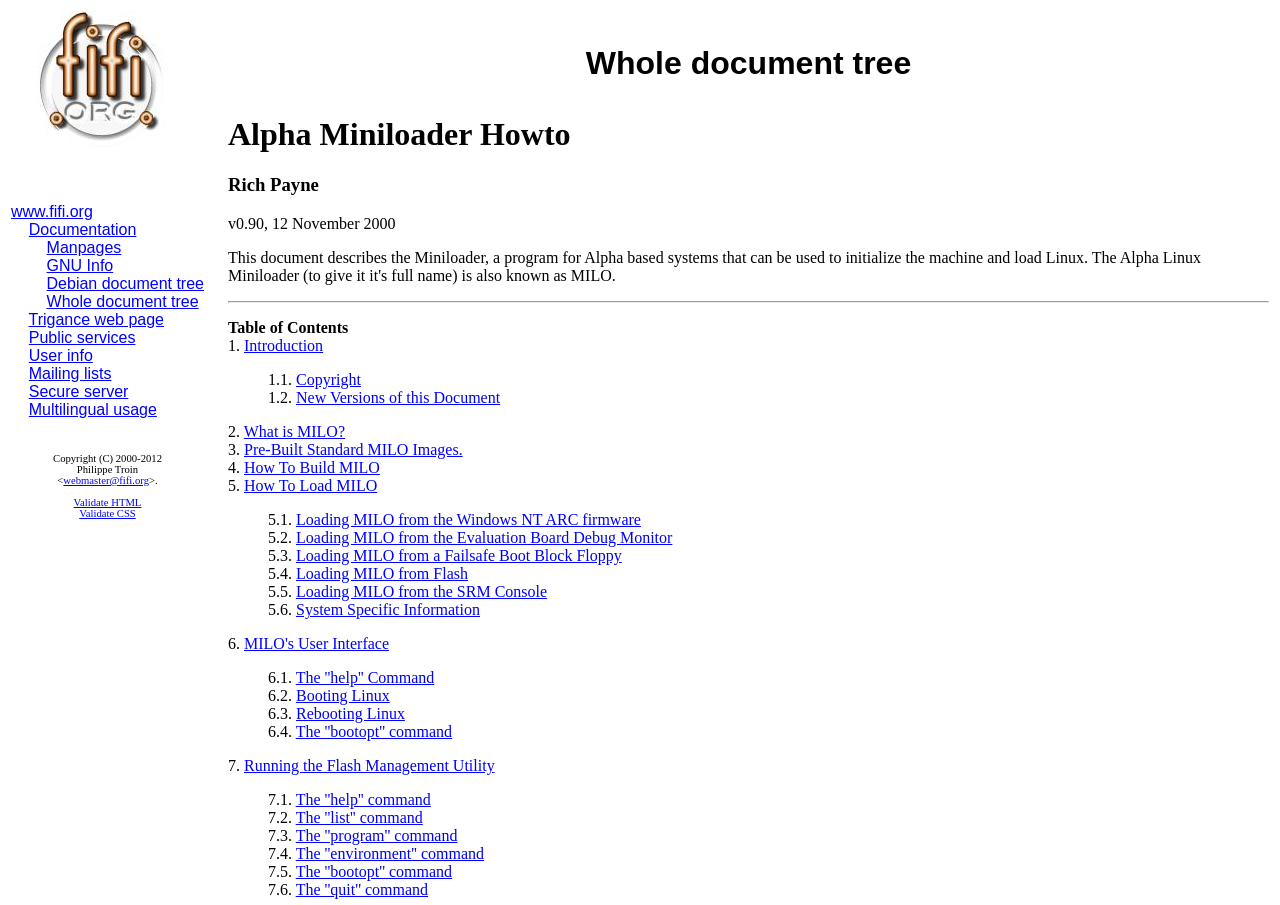What is the copyright year range of this document?
Provide a one-word or short-phrase answer based on the image.

2000-2012